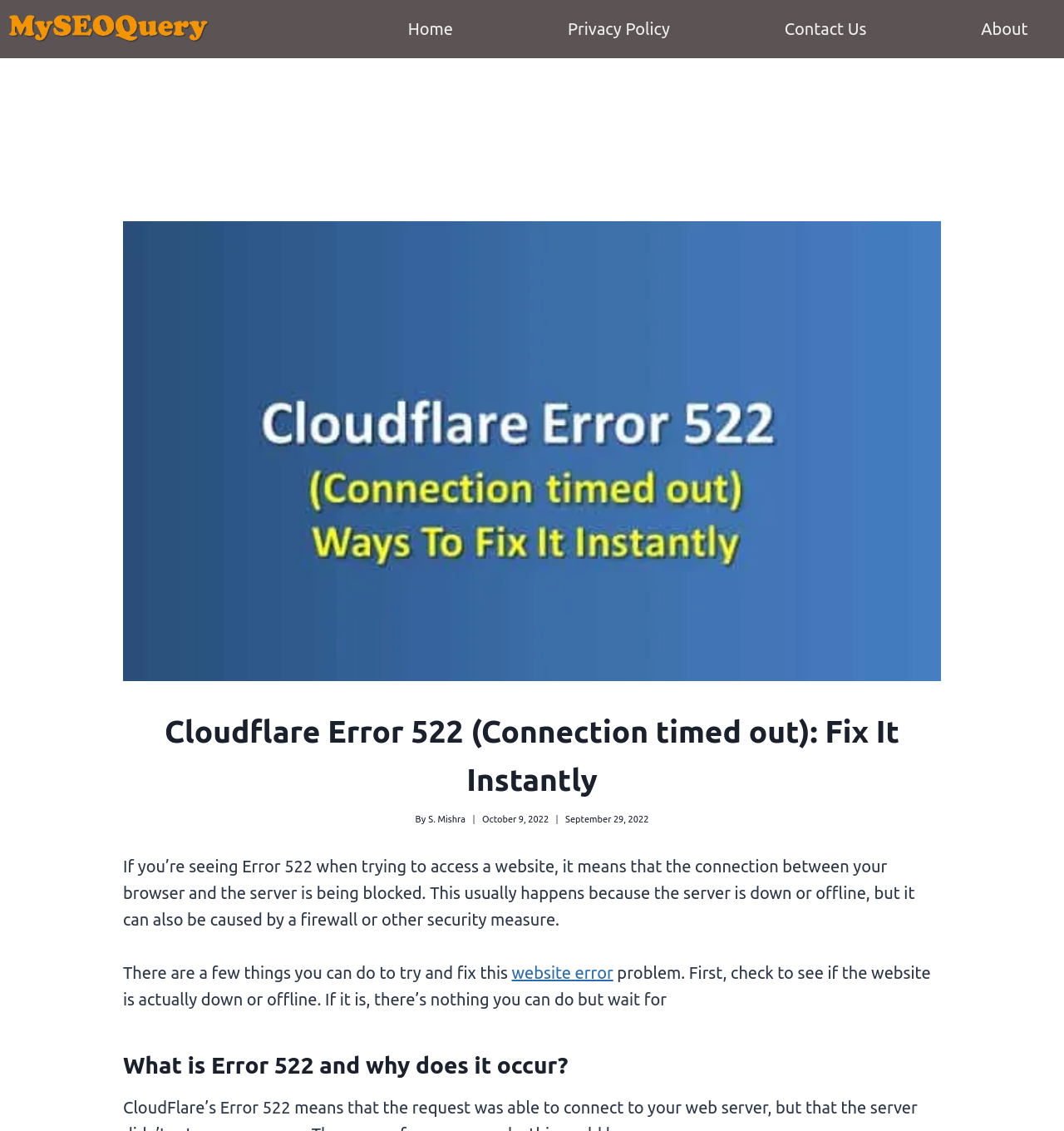From the webpage screenshot, predict the bounding box coordinates (top-left x, top-left y, bottom-right x, bottom-right y) for the UI element described here: Home

[0.356, 0.0, 0.453, 0.051]